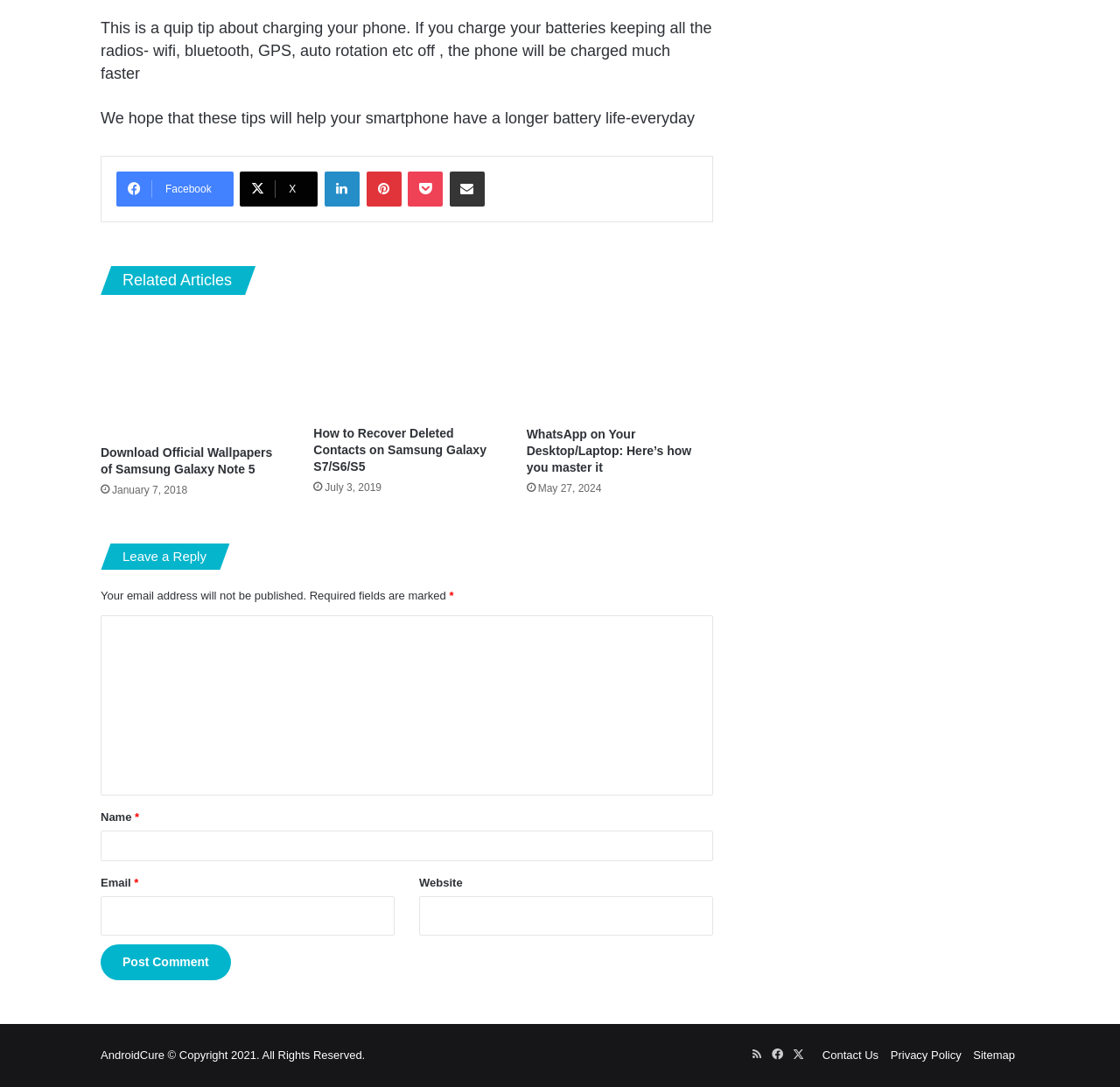Please answer the following question using a single word or phrase: What is the topic of the first article?

Charging phone